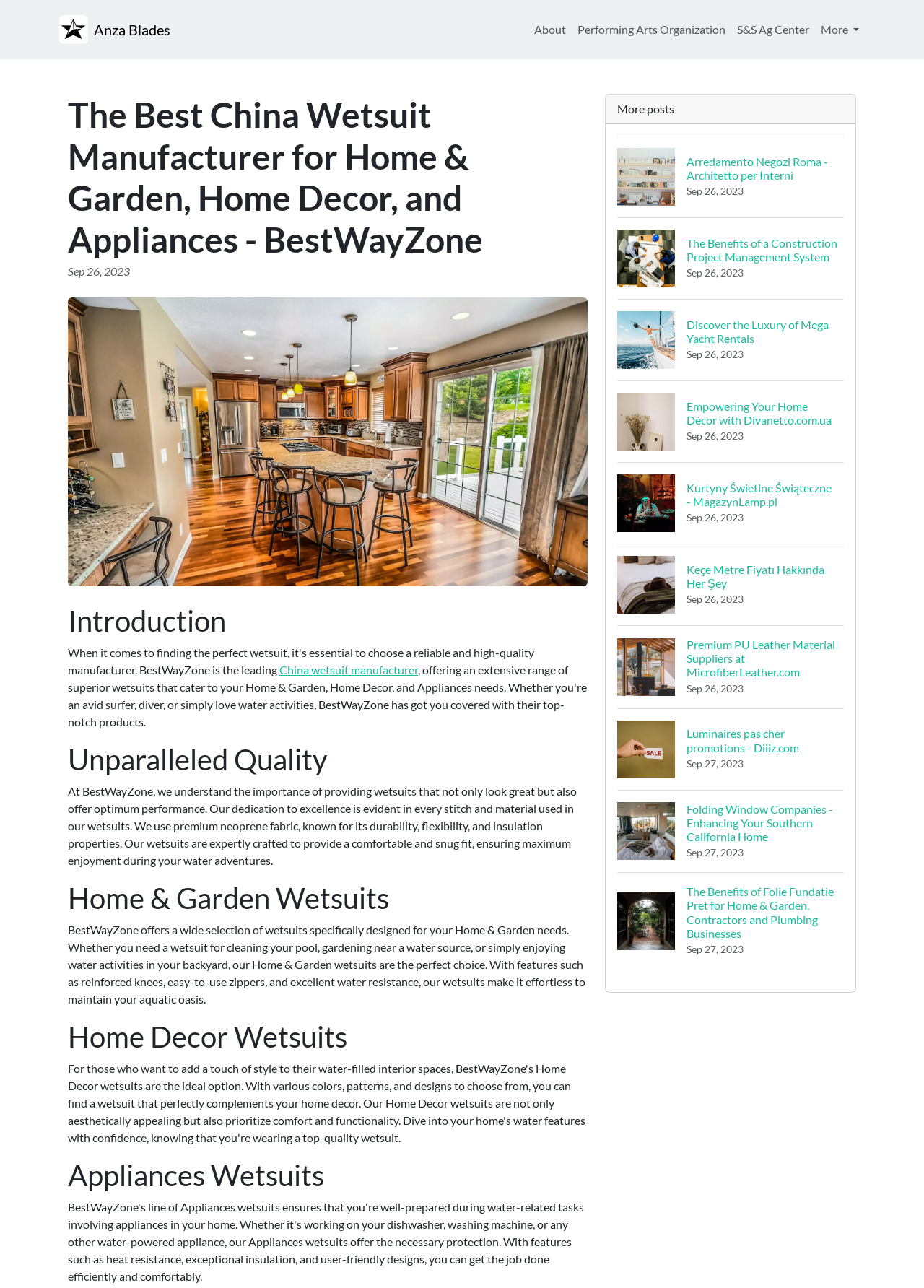Provide a single word or phrase answer to the question: 
What type of products does BestWayZone offer?

Wetsuits